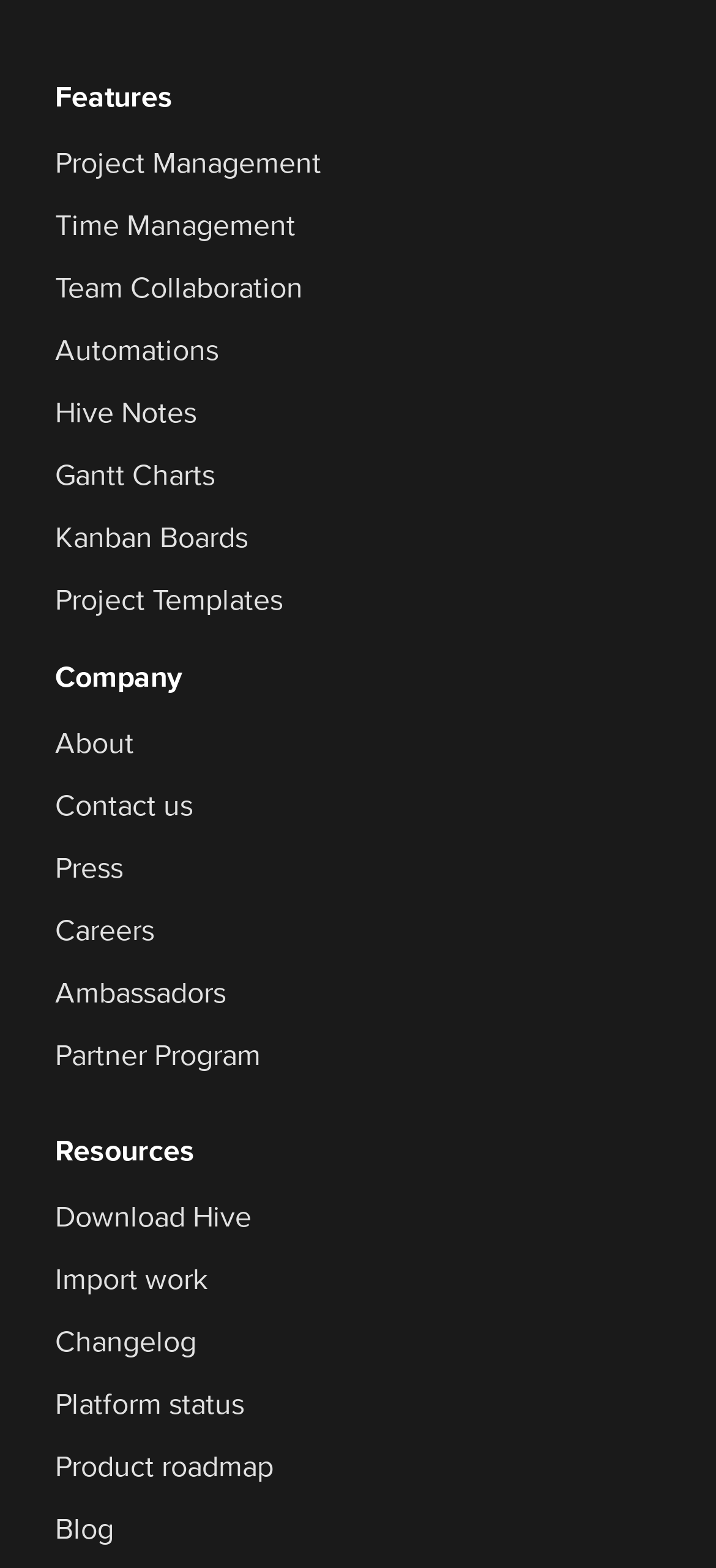Kindly respond to the following question with a single word or a brief phrase: 
What is Hive Notes?

A feature of Hive